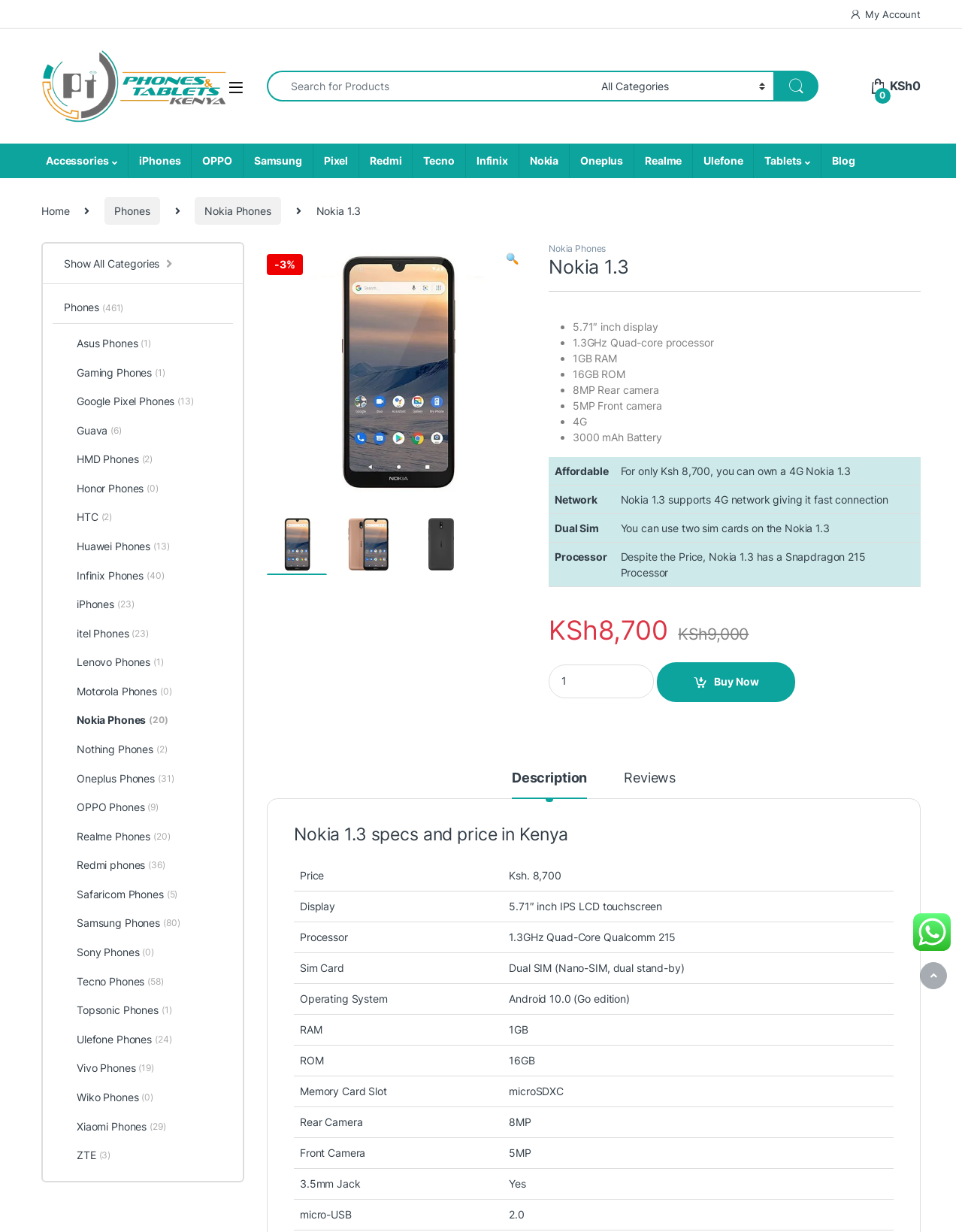What is the screen size of Nokia 1.3?
Please answer the question with a detailed and comprehensive explanation.

The screen size of Nokia 1.3 can be found in the specifications list, which is located below the product images. The list marker '•' is used to separate each specification, and the screen size is mentioned as '5.71″ inch display'.